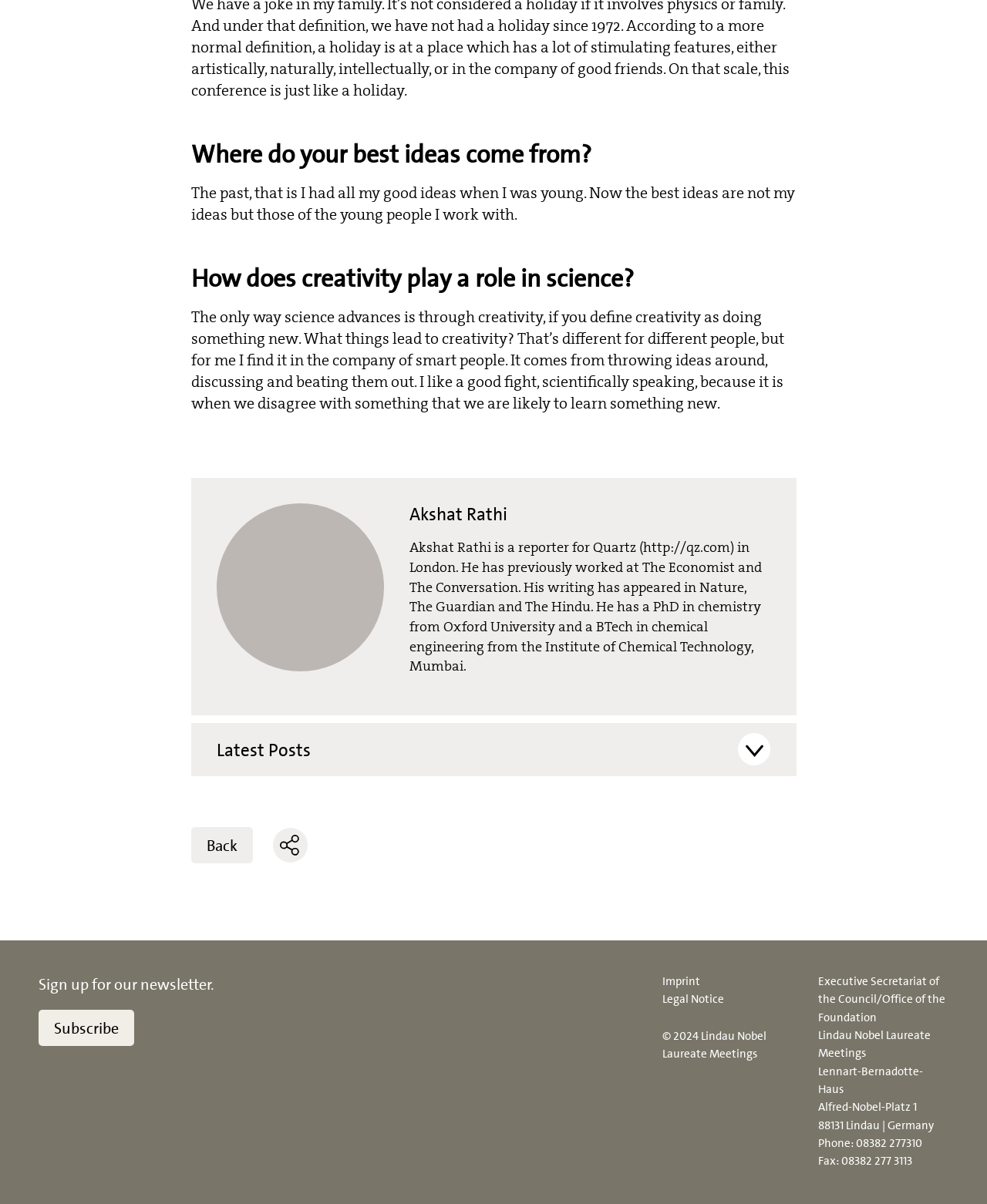What is the occupation of Akshat Rathi?
Using the image, answer in one word or phrase.

Reporter